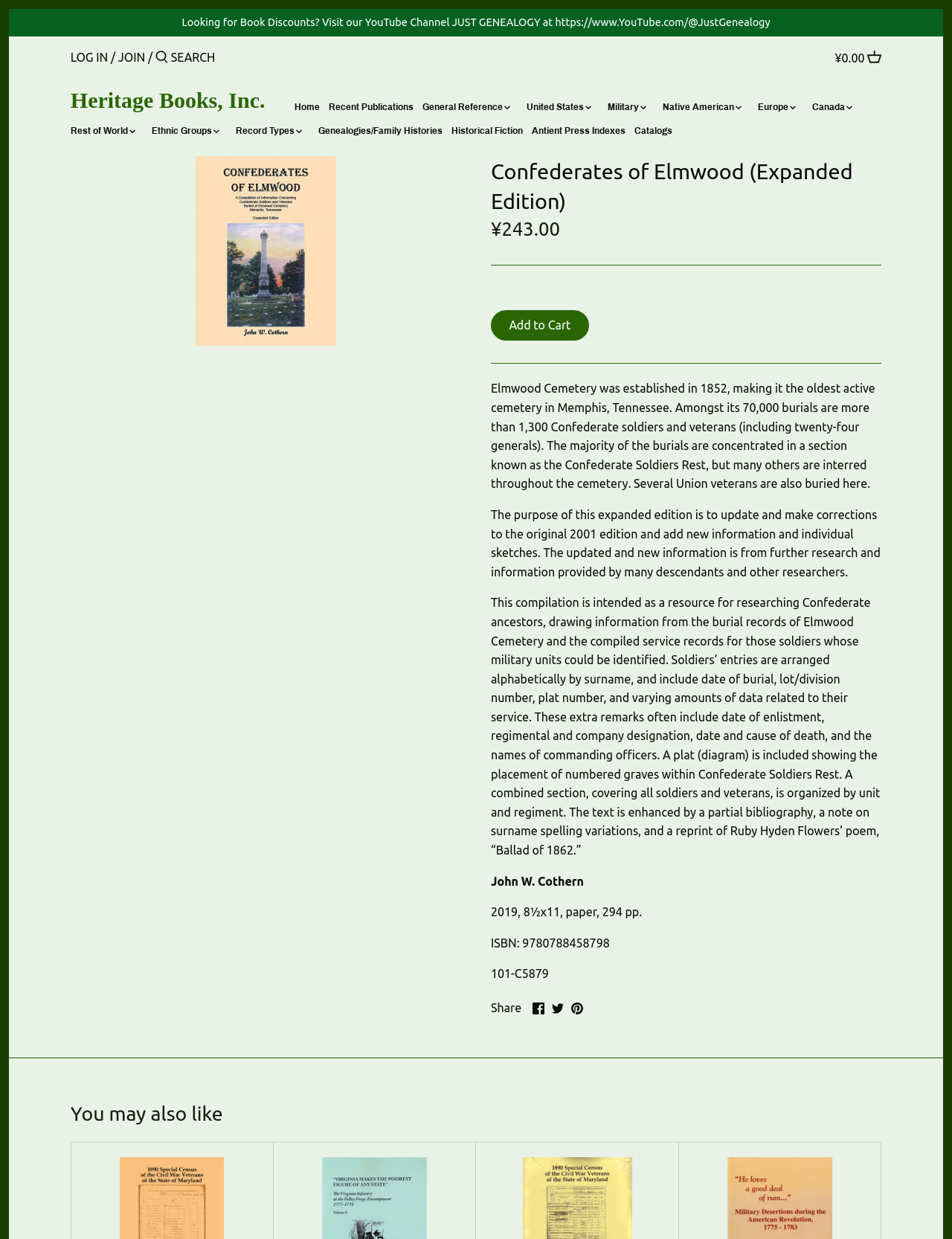Determine the bounding box coordinates of the clickable region to execute the instruction: "search for a book". The coordinates should be four float numbers between 0 and 1, denoted as [left, top, right, bottom].

[0.163, 0.033, 0.329, 0.058]